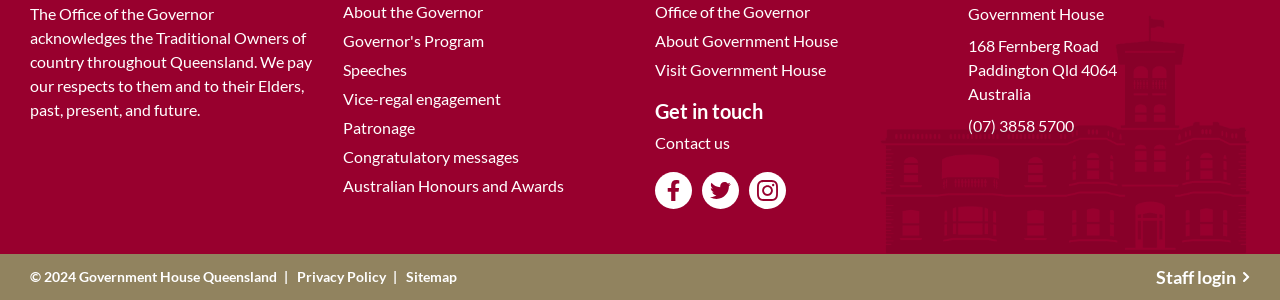Determine the bounding box coordinates of the region that needs to be clicked to achieve the task: "Call Government House".

[0.756, 0.381, 0.839, 0.461]